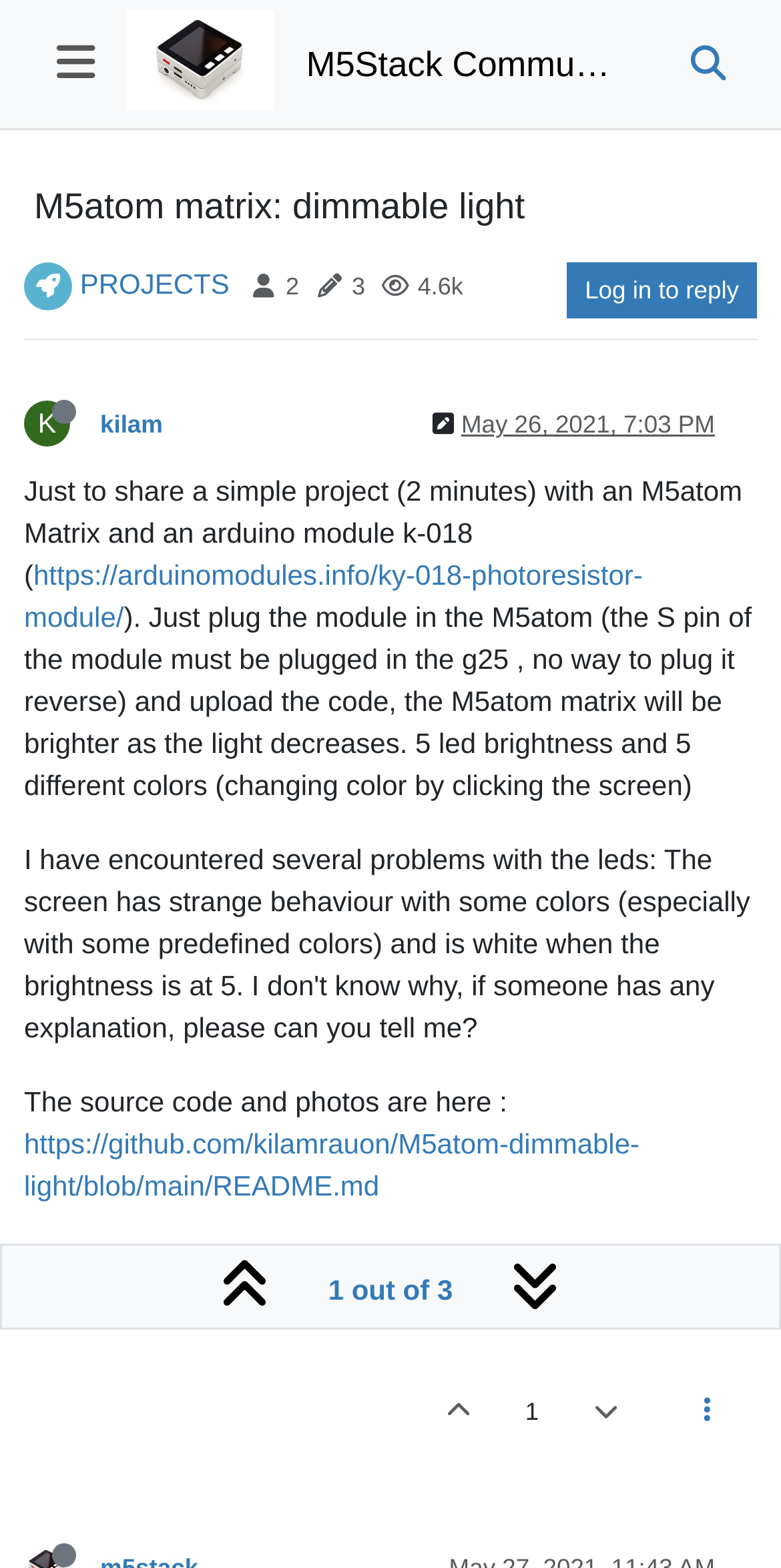Describe all the key features and sections of the webpage thoroughly.

This webpage is about a project sharing a simple 2-minute project using an M5atom Matrix and an Arduino module k-018. At the top, there is a navigation bar with several buttons and links, including a search button and a link to the M5Stack Community. Below the navigation bar, there is a heading that reads "M5atom matrix: dimmable light". 

On the left side, there are several links and buttons, including "PROJECTS", "Posters", "Posts", "Views", and a counter showing 4.6k views. On the right side, there is a link to log in to reply to the post. 

Below the heading, there is a user avatar for "kilam" with the username "kilam" and a status of "Offline". The user's last edited time is shown as May 27, 2021, 3:14 AM. 

The main content of the webpage is a description of the project, which includes a brief introduction, a link to the Arduino module k-018, and a detailed explanation of how to use the module with the M5atom Matrix. There are also links to the source code and photos, as well as a video about the project. 

At the bottom of the page, there are several links and buttons, including a thumbs up and thumbs down button, a reply button, and a menu button.